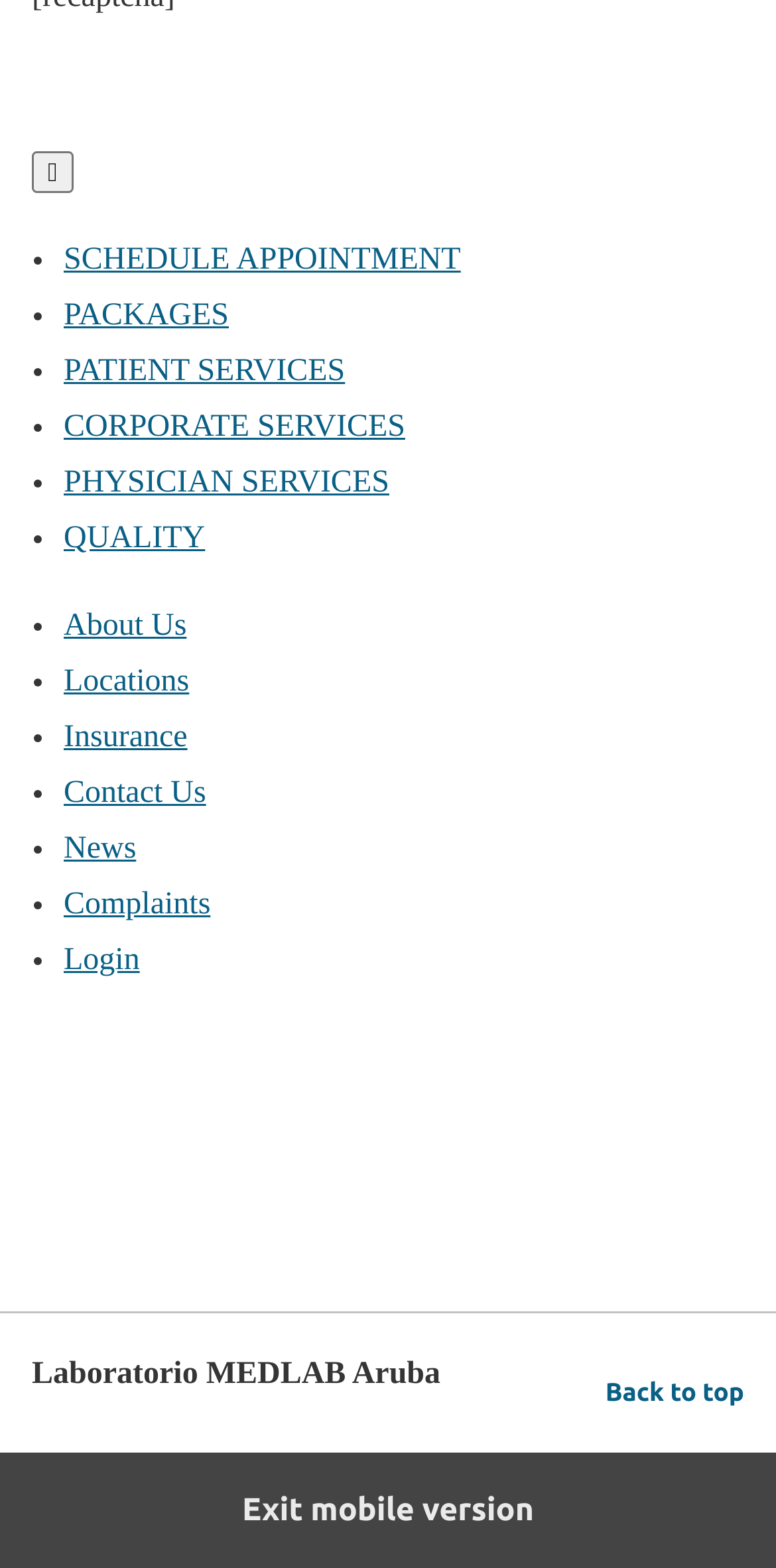Locate the bounding box coordinates of the element's region that should be clicked to carry out the following instruction: "Schedule an appointment". The coordinates need to be four float numbers between 0 and 1, i.e., [left, top, right, bottom].

[0.082, 0.154, 0.594, 0.176]